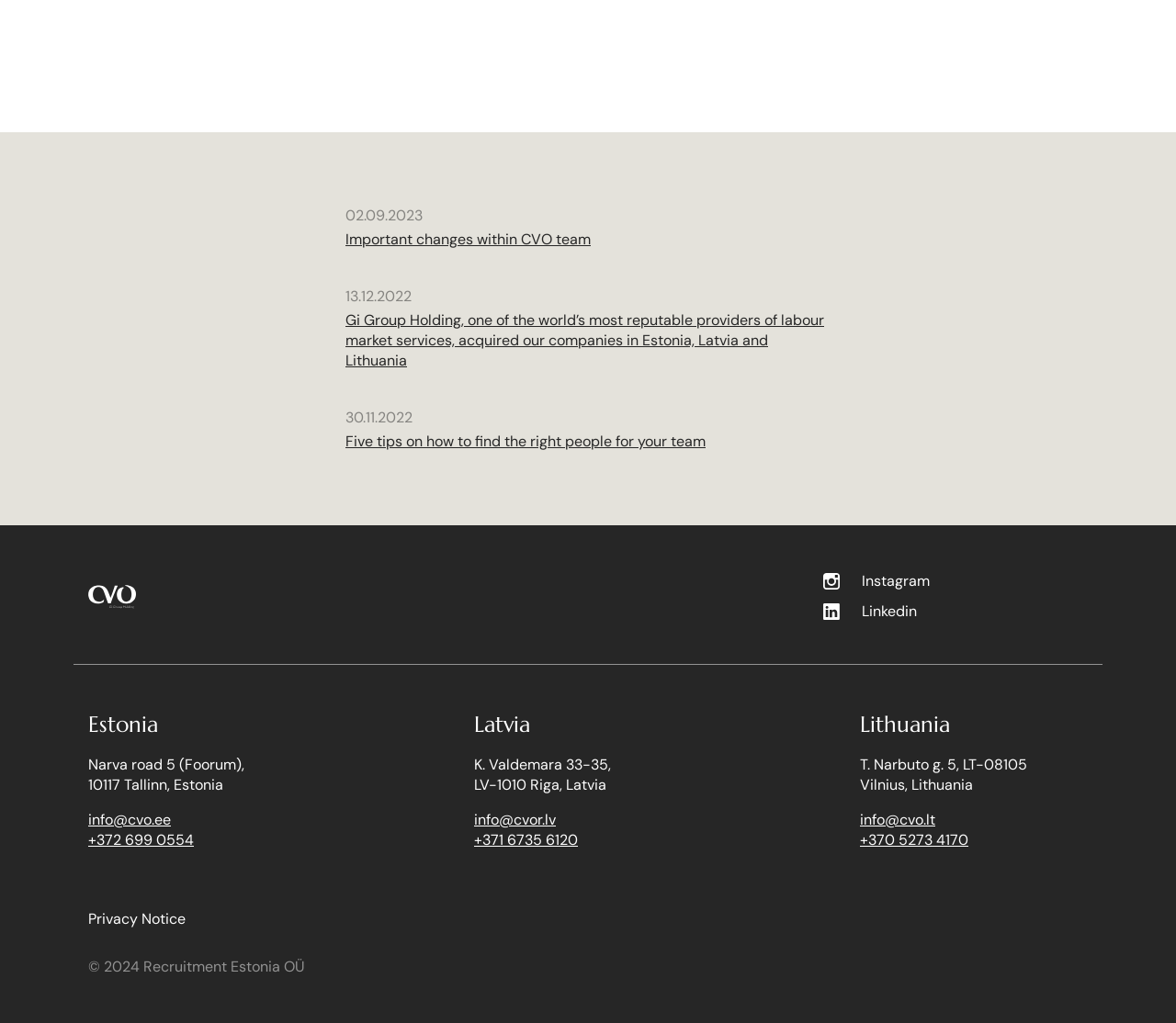What is the address of the Estonia office? Refer to the image and provide a one-word or short phrase answer.

Narva road 5 (Foorum), 10117 Tallinn, Estonia